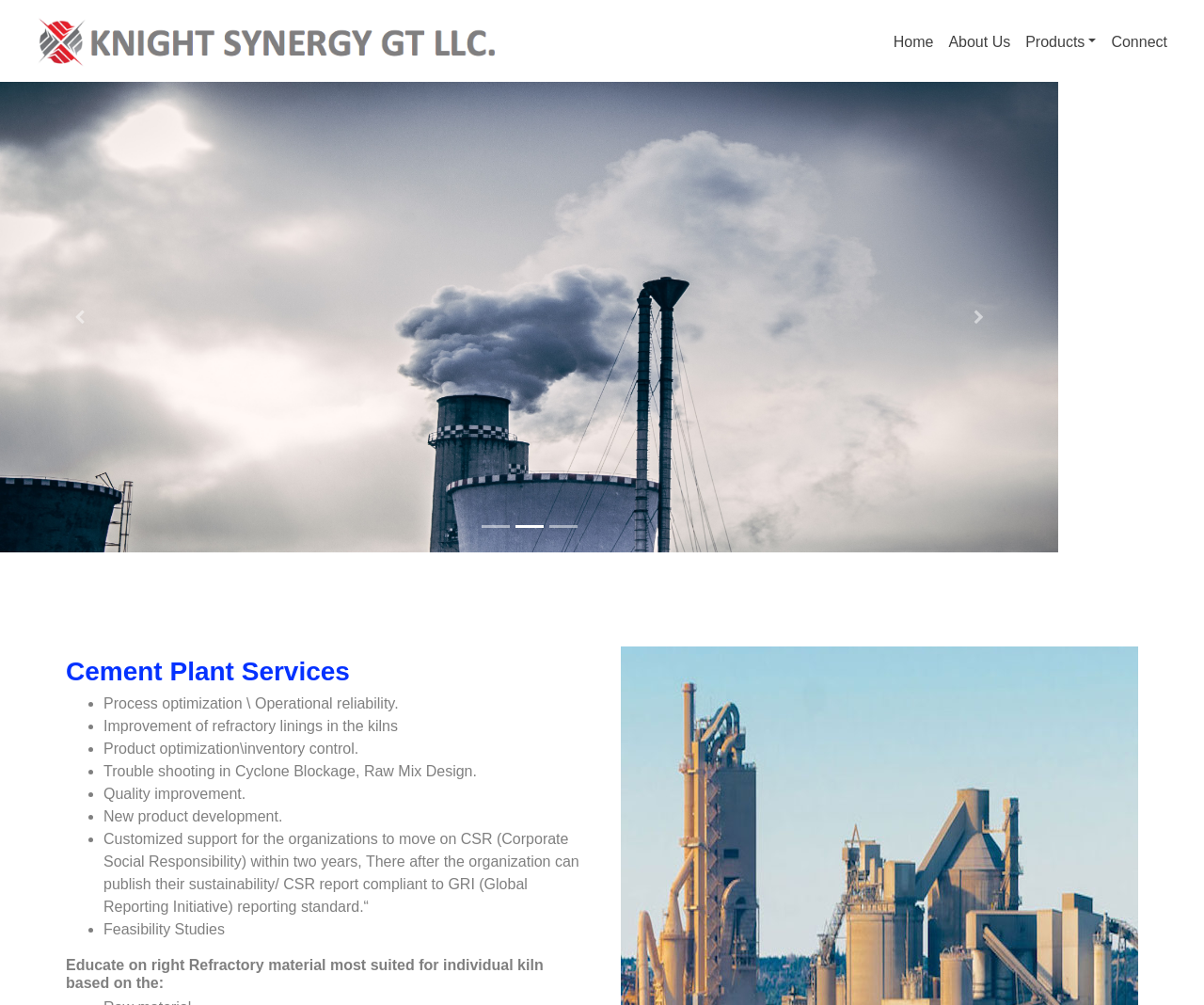Extract the bounding box of the UI element described as: "parent_node: Home".

[0.024, 0.007, 0.415, 0.076]